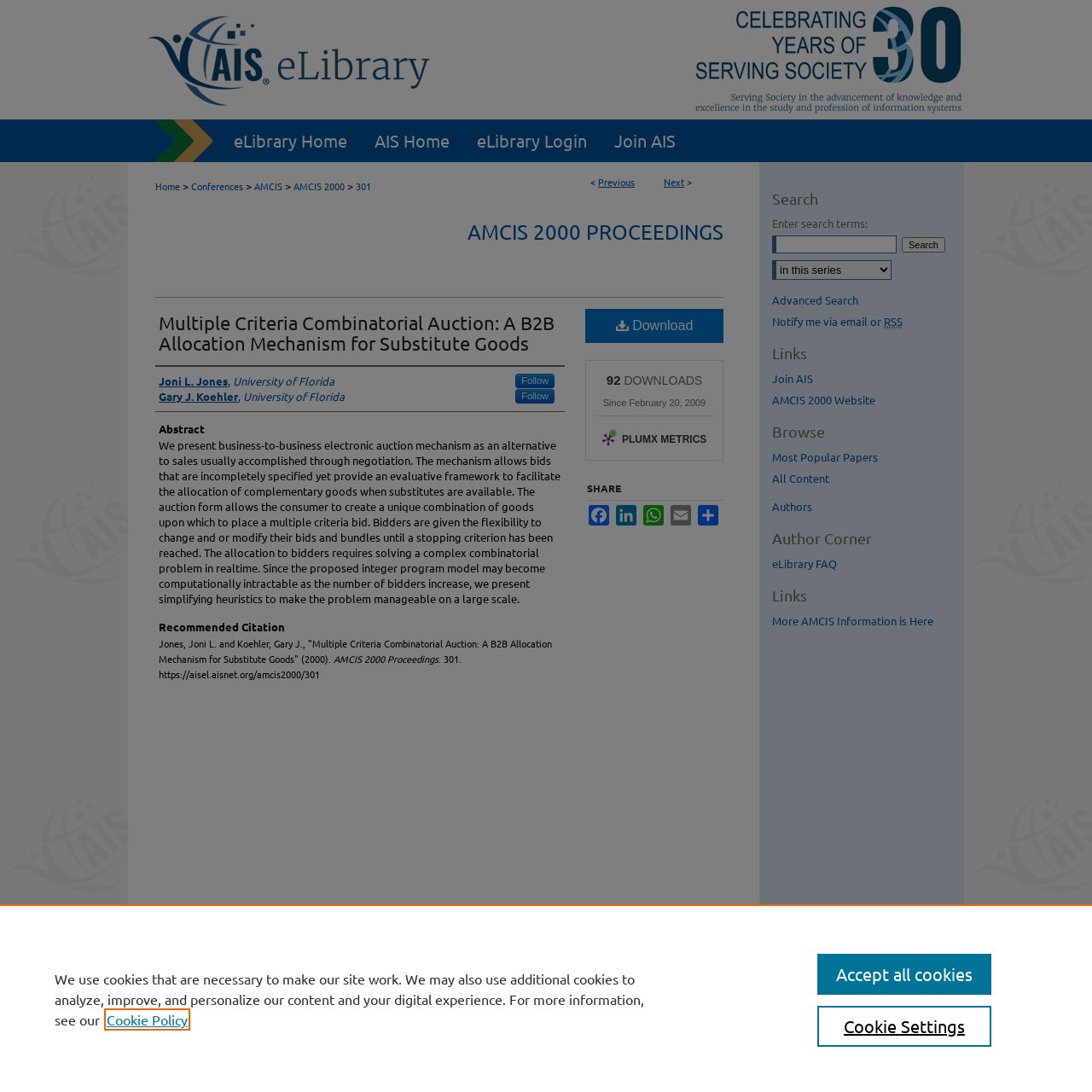What is the name of the first author?
Look at the image and answer the question using a single word or phrase.

Joni L. Jones